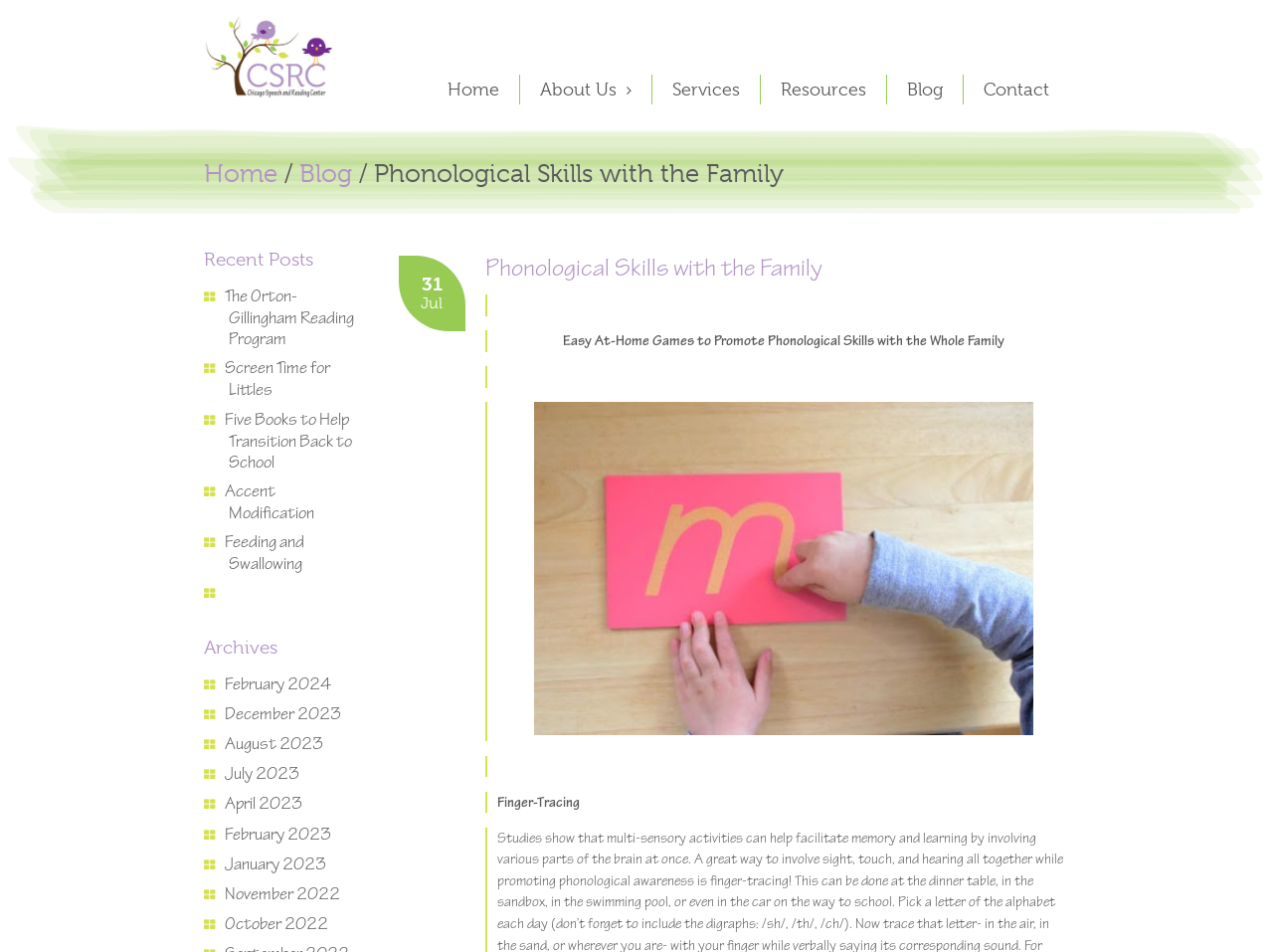Provide a thorough description of this webpage.

The webpage is about the Chicago Speech and Reading Center, with a focus on phonological skills with the family. At the top left, there is a logo image of the center. Above the logo, there are several links to different sections of the website, including "Contact", "Blog", "Resources", "Services", and "About Us", arranged from right to left. Below the logo, there are two sets of links: one set has links to "Home" and "Blog", and the other set has a title "Phonological Skills with the Family" followed by several links to recent posts, including "The Orton-Gillingham Reading Program", "Screen Time for Littles", and "Five Books to Help Transition Back to School".

On the left side of the page, there is a section titled "Recent Posts" with several links to blog posts, each with a small icon. Below this section, there is another section titled "Archives" with links to different months, from February 2024 to October 2022. Each month has a small icon next to it.

On the right side of the page, there is a heading "Phonological Skills with the Family" followed by a brief description of the topic. Below this, there is a paragraph of text describing easy at-home games to promote phonological skills with the whole family. Further down, there is a section with the title "Finger-Tracing".